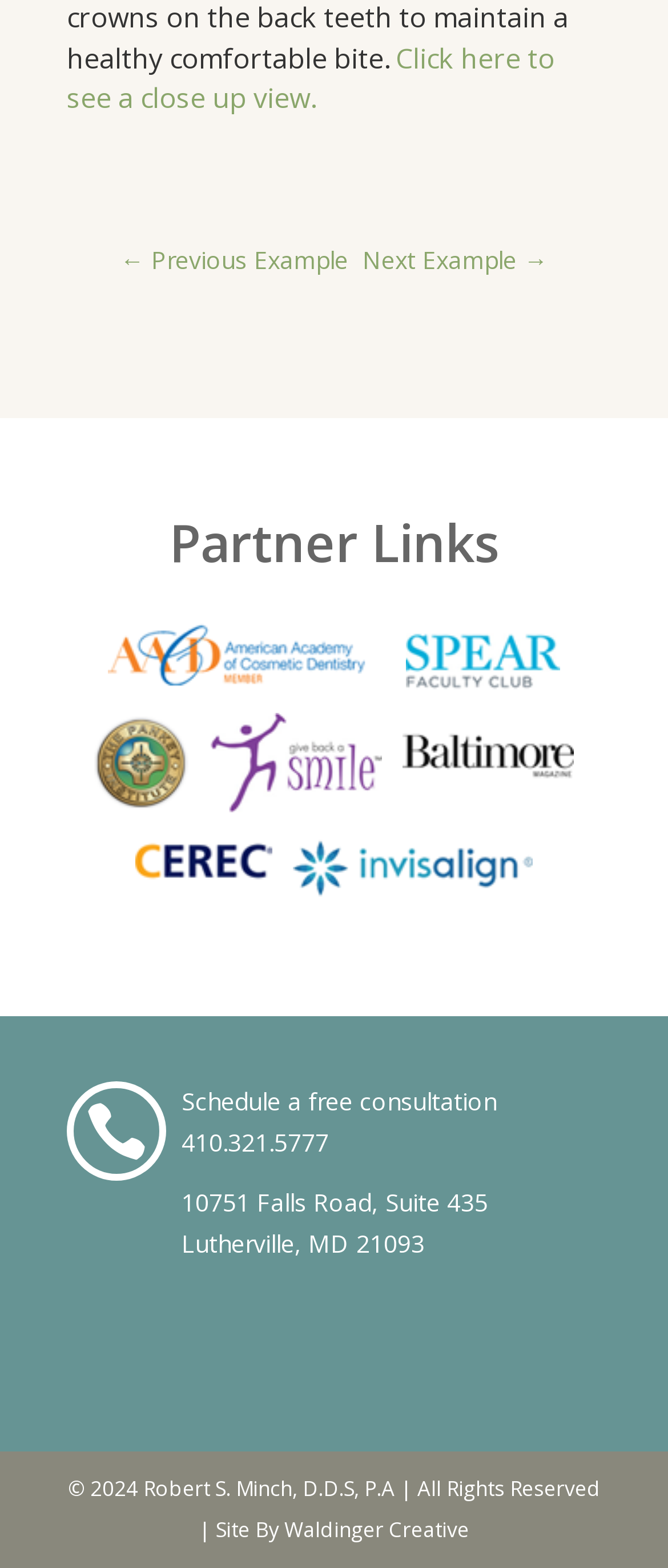Answer the following in one word or a short phrase: 
How many images are on the webpage?

6